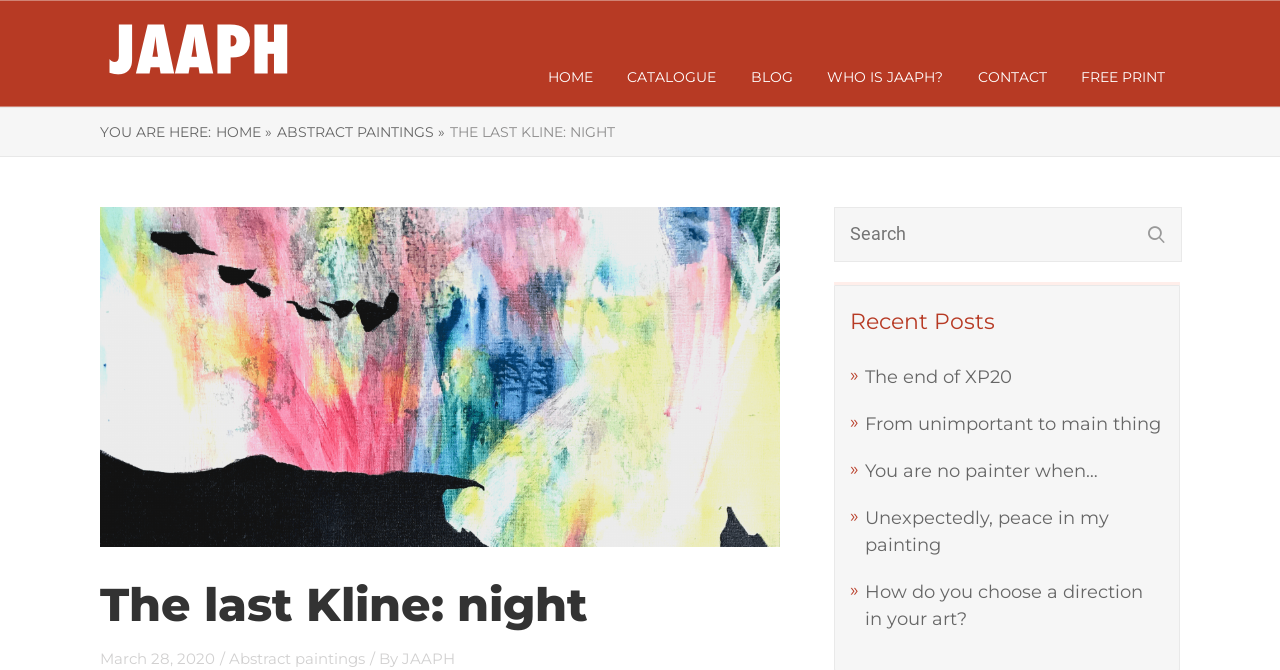How many recent posts are listed on the webpage?
Using the visual information from the image, give a one-word or short-phrase answer.

5